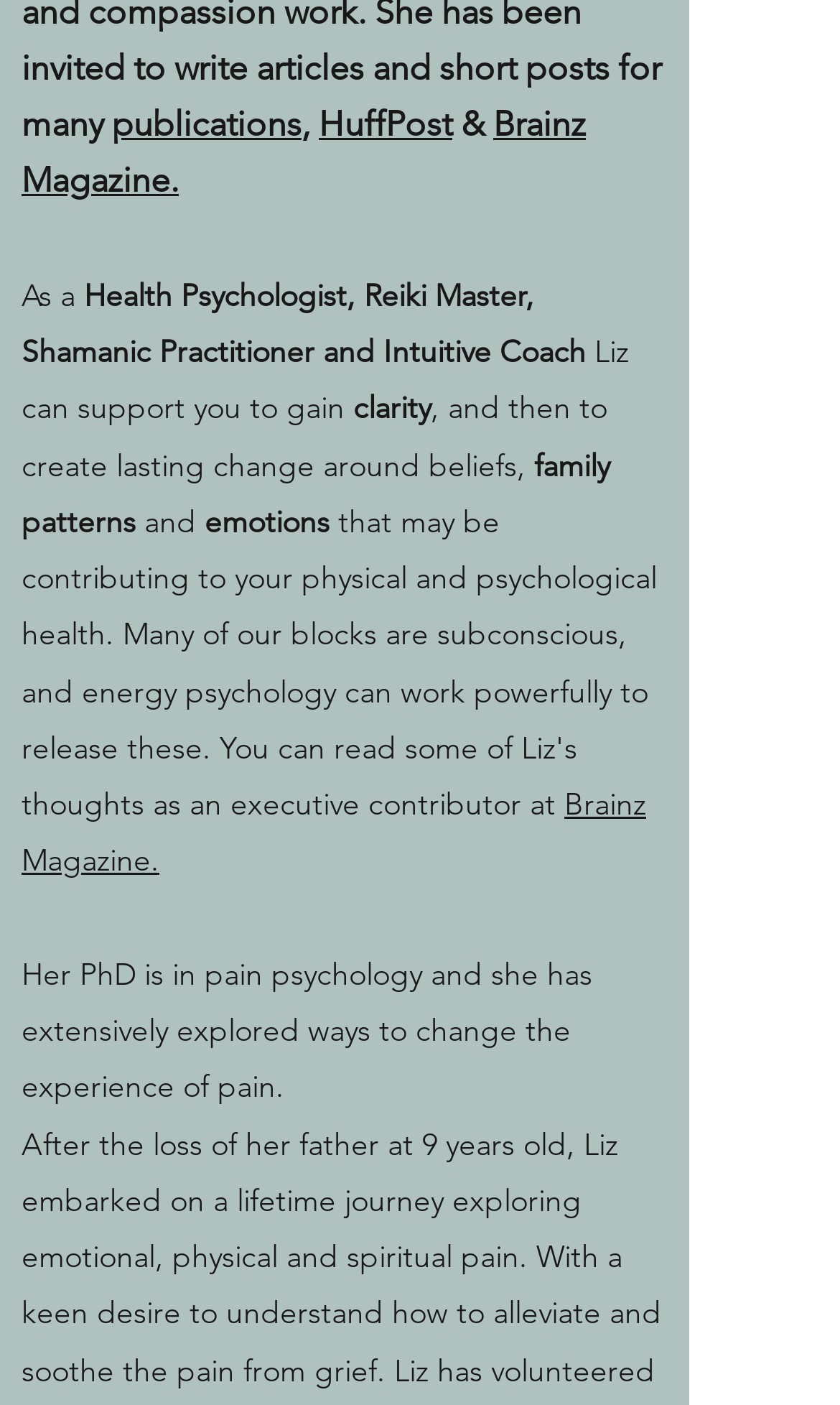Please give a one-word or short phrase response to the following question: 
What is the profession of the person described?

Health Psychologist